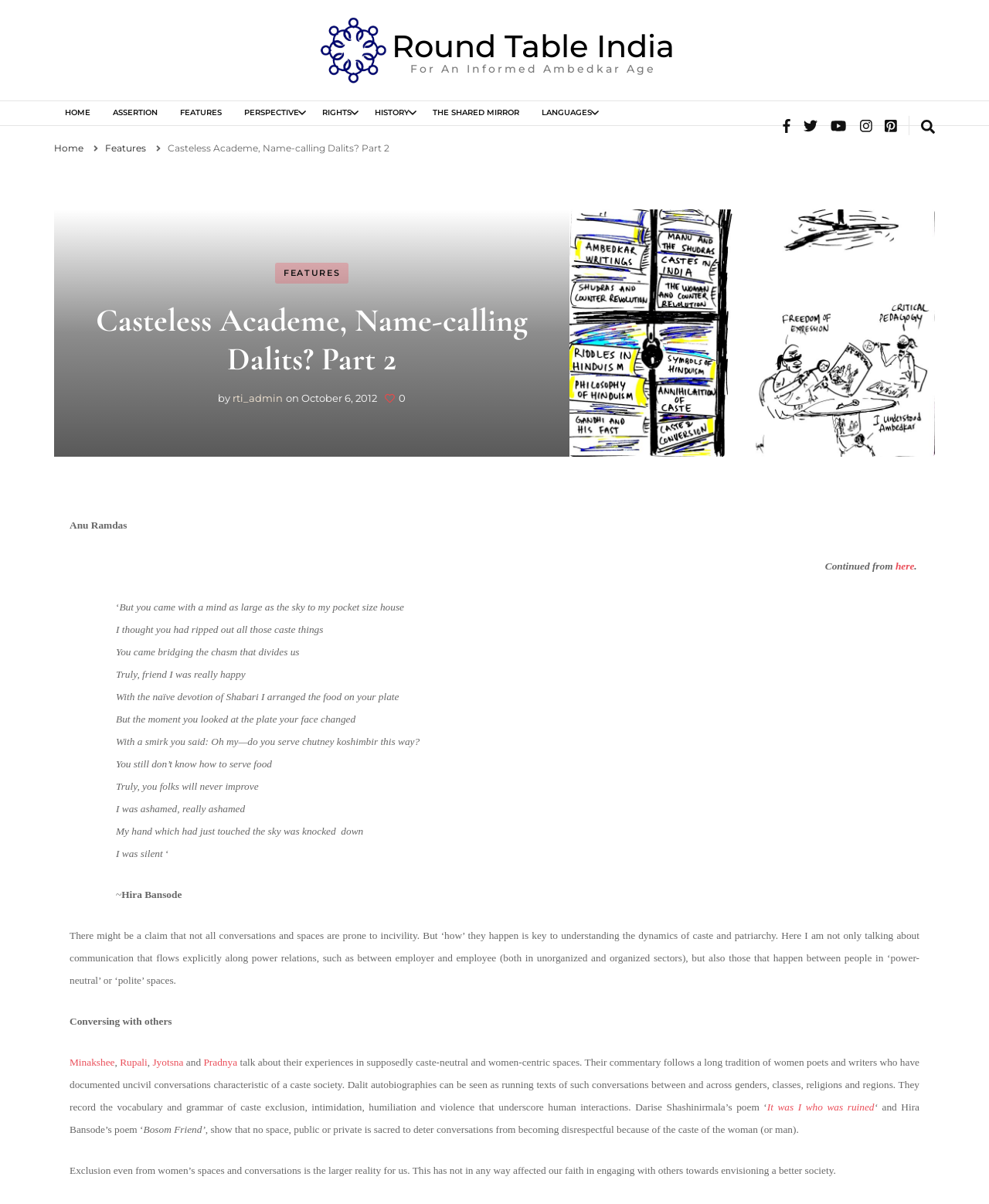Please identify the bounding box coordinates of the element that needs to be clicked to perform the following instruction: "Read the article 'Casteless Academe, Name-calling Dalits? Part 2'".

[0.066, 0.274, 0.564, 0.338]